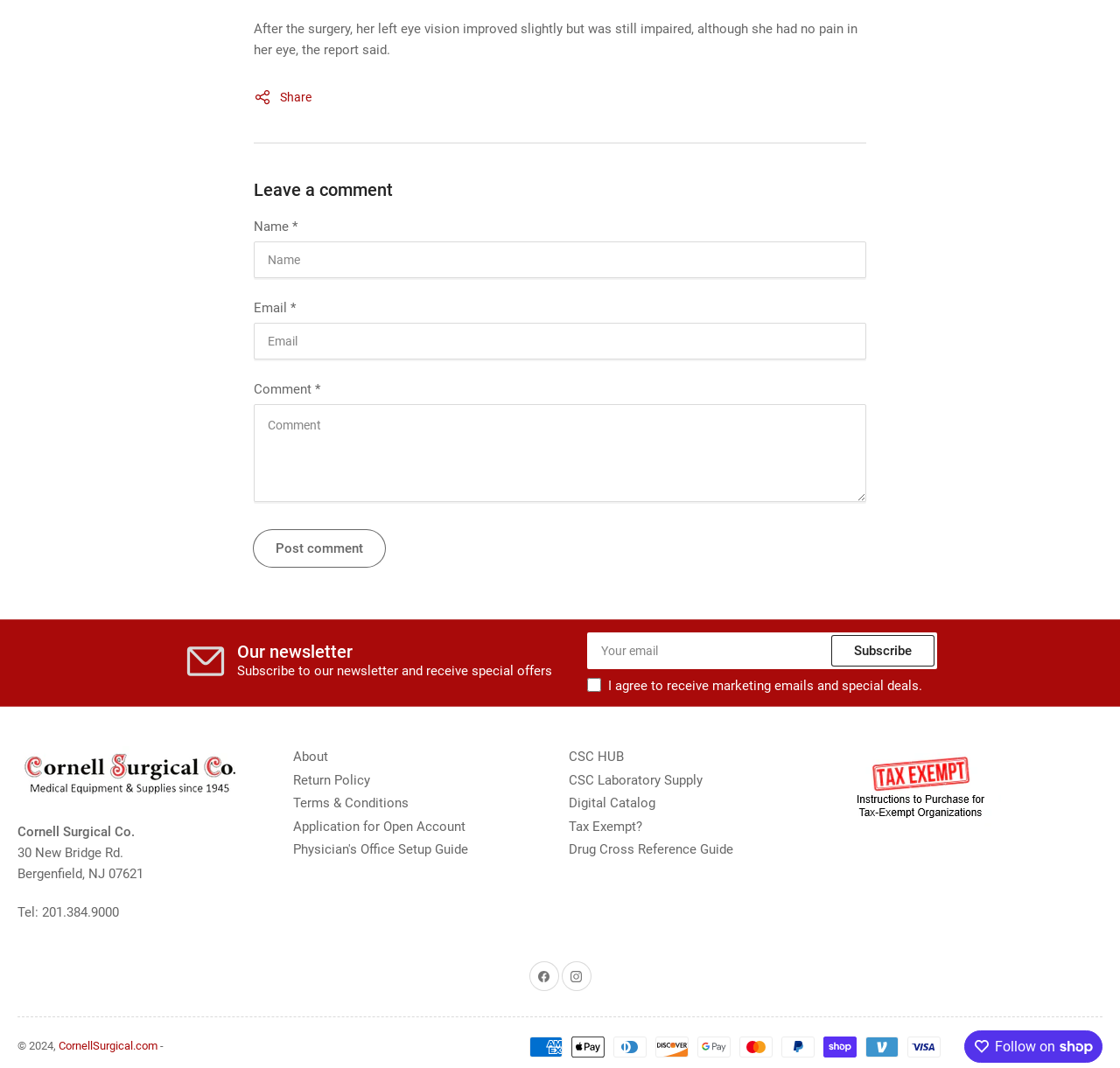Give a one-word or phrase response to the following question: What is the purpose of the textbox labeled 'Name'?

To input name